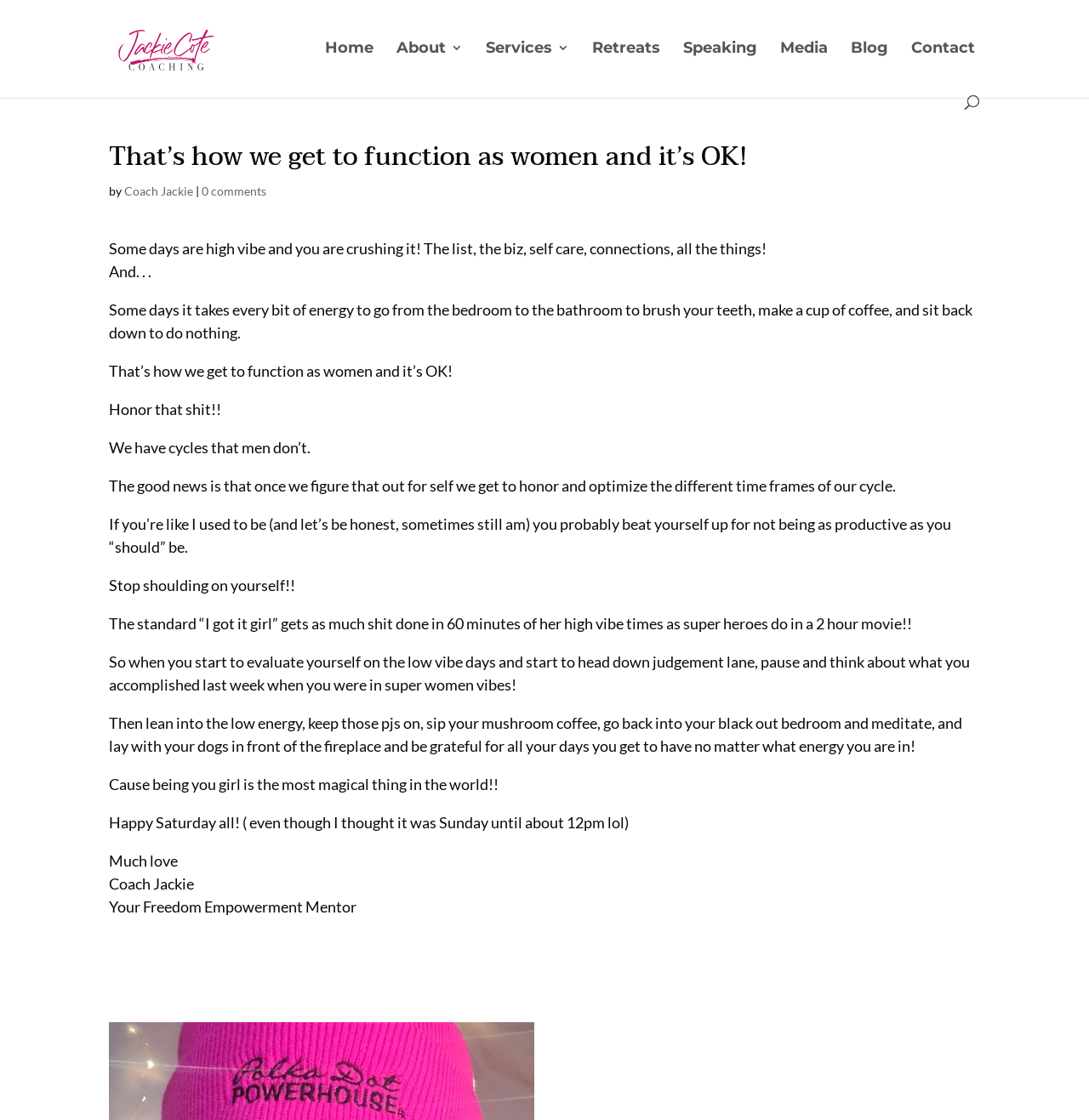What is the name of the coaching service?
Using the information from the image, give a concise answer in one word or a short phrase.

Jackie Cote Coaching